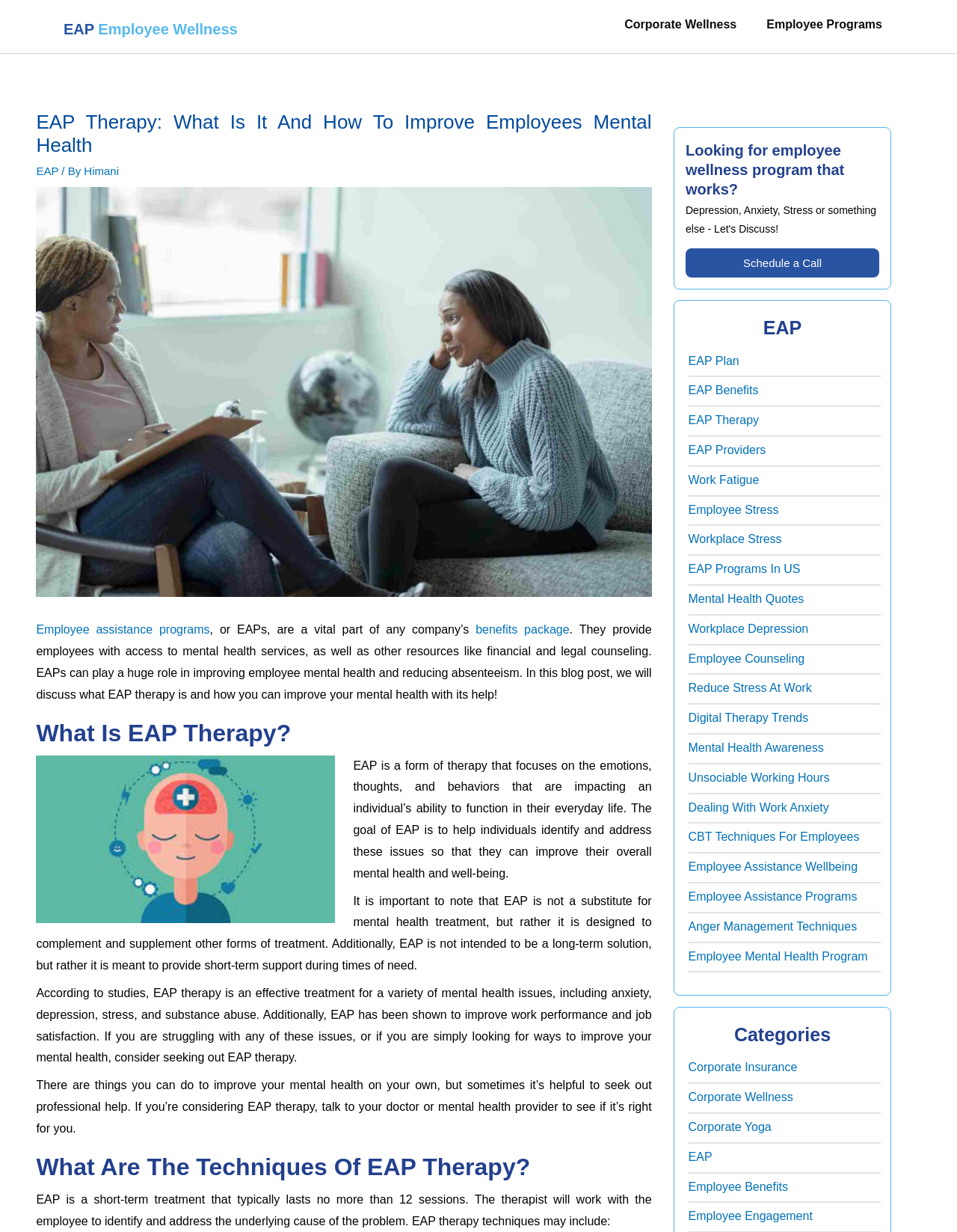Please provide a one-word or phrase answer to the question: 
What is the main topic of this webpage?

EAP Therapy